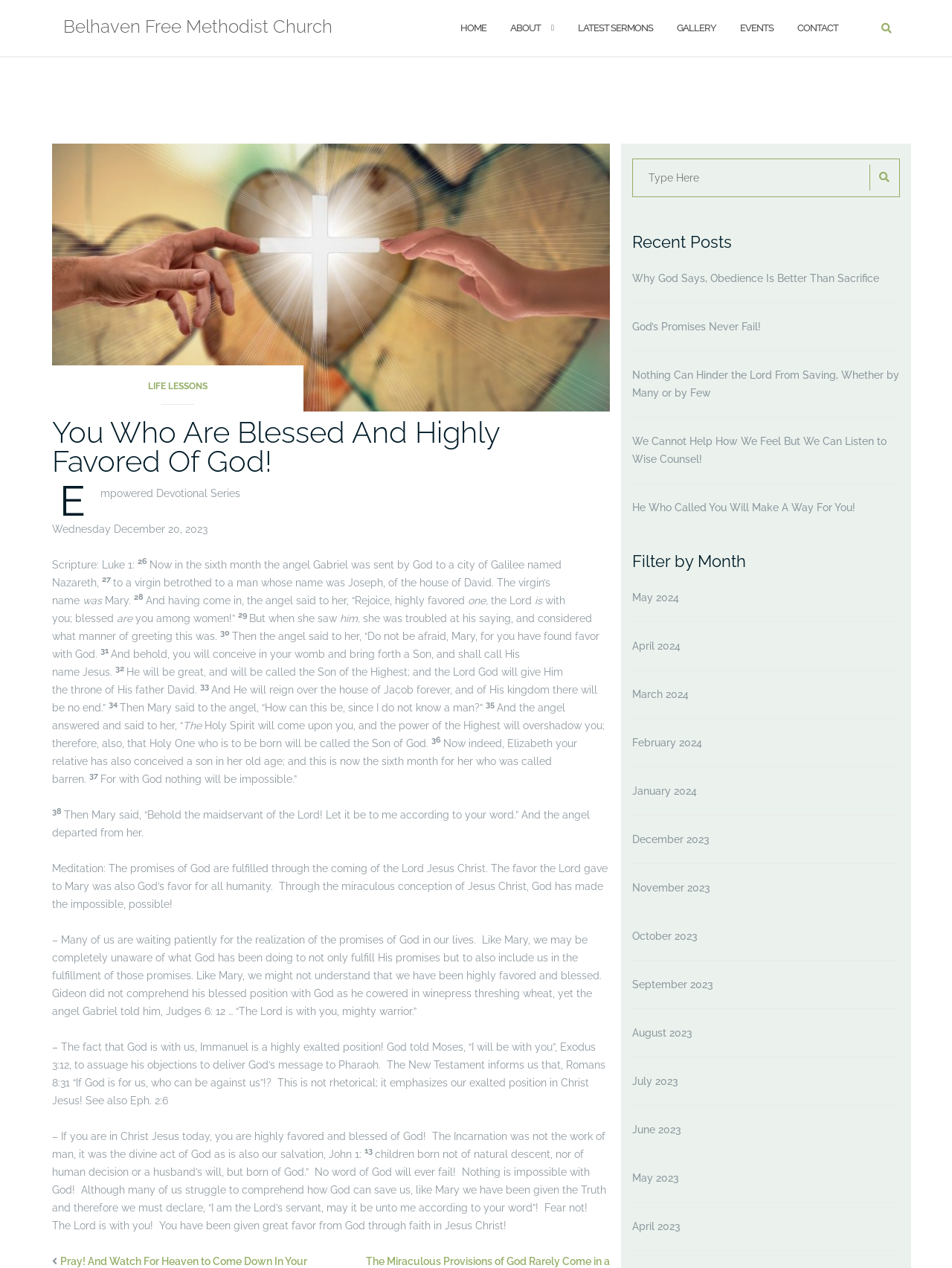Please determine the bounding box coordinates for the element that should be clicked to follow these instructions: "Read the 'Recent Posts'".

[0.664, 0.184, 0.945, 0.198]